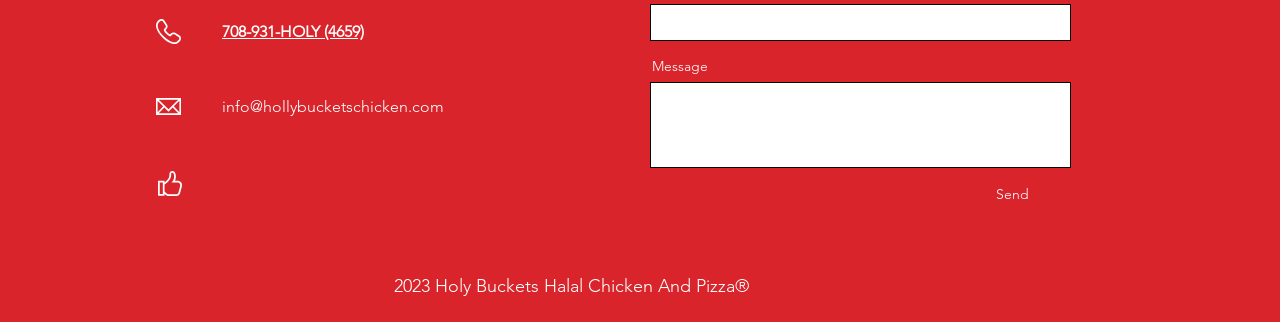What is the purpose of the textbox at the top?
Please provide a single word or phrase as your answer based on the screenshot.

Email